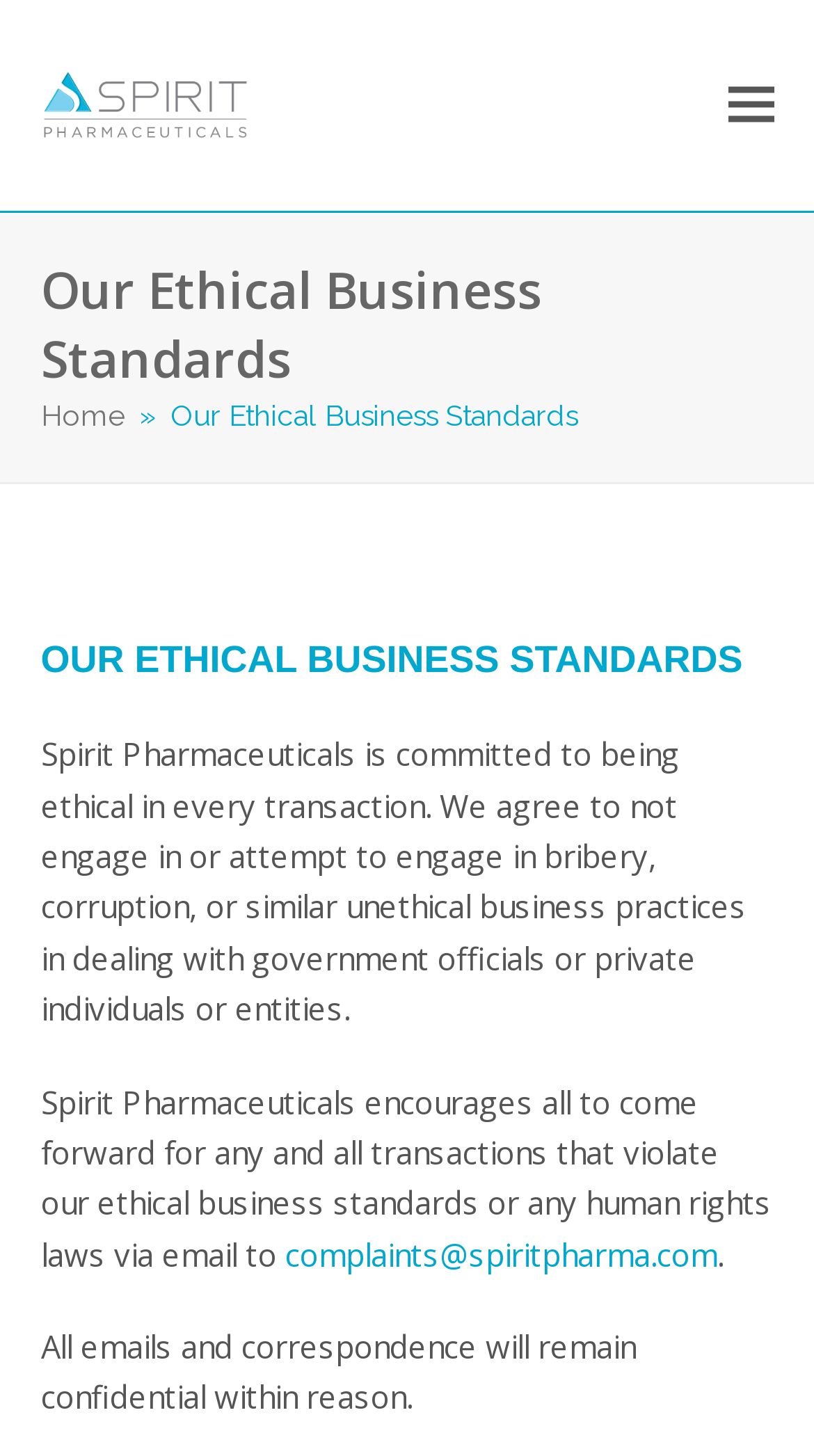What is the purpose of the email address?
Based on the visual details in the image, please answer the question thoroughly.

The email address 'complaints@spiritpharma.com' is provided at the bottom of the webpage, and it is mentioned that Spirit Pharmaceuticals encourages all to come forward for any and all transactions that violate their ethical business standards or any human rights laws via this email.